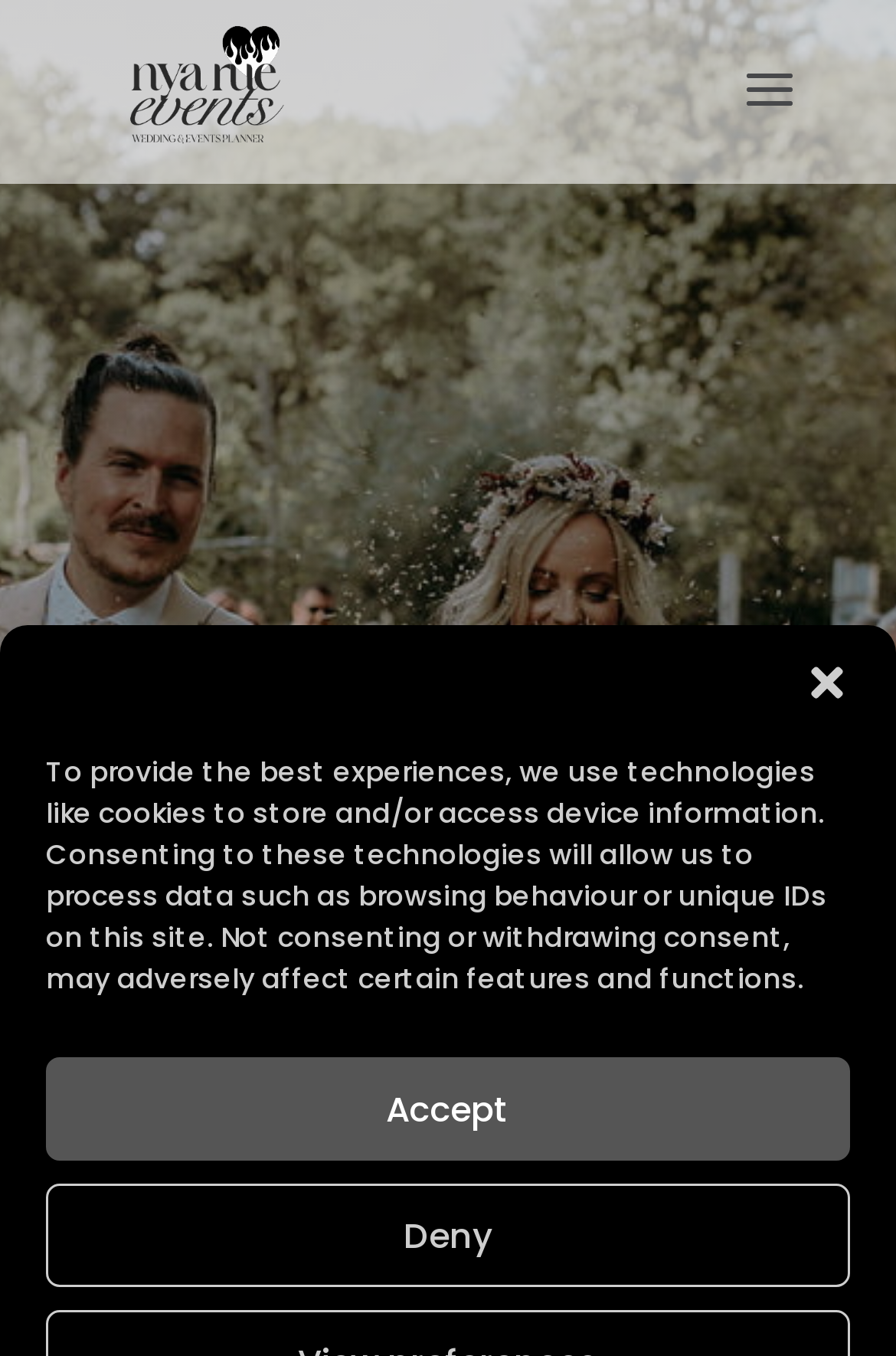Please identify the primary heading of the webpage and give its text content.

5 Steps to Start Planning Your Wedding